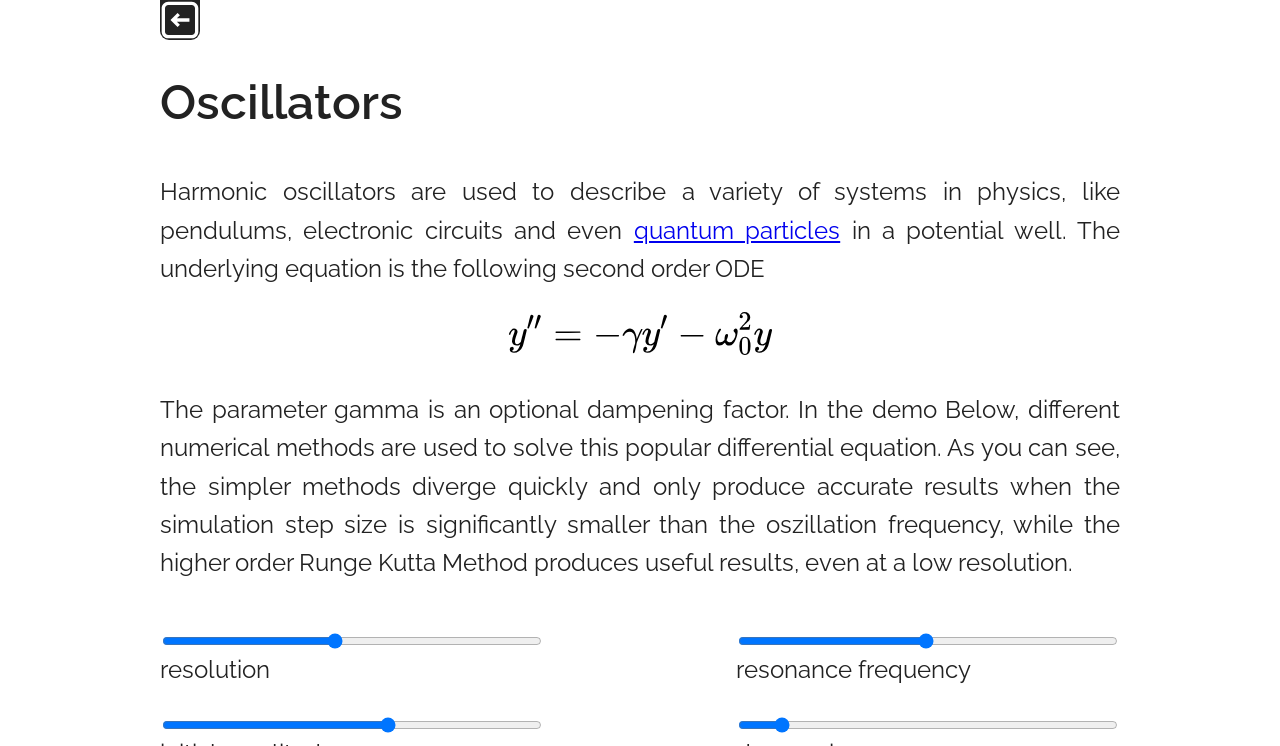Illustrate the webpage's structure and main components comprehensively.

The webpage is about numerical simulations of oscillators in JavaScript. At the top, there is a small image, followed by a heading that reads "Oscillators". Below the heading, there is a paragraph of text that explains the concept of harmonic oscillators and their applications in physics. The text also contains a link to "quantum particles". 

Further down, there is another paragraph of text that describes the underlying equation of the oscillator and the role of the dampening factor gamma. This text is followed by a plugin object, which is likely a graphical representation of the oscillator.

The webpage also features four horizontal sliders, arranged in two rows. The top row has sliders for "resolution" and "initial amplitude", while the bottom row has sliders for "resonance frequency" and "dampening". These sliders allow users to adjust the parameters of the oscillator simulation. The sliders are positioned near the bottom of the page, with the "resolution" slider at the top left and the "dampening" slider at the bottom right.